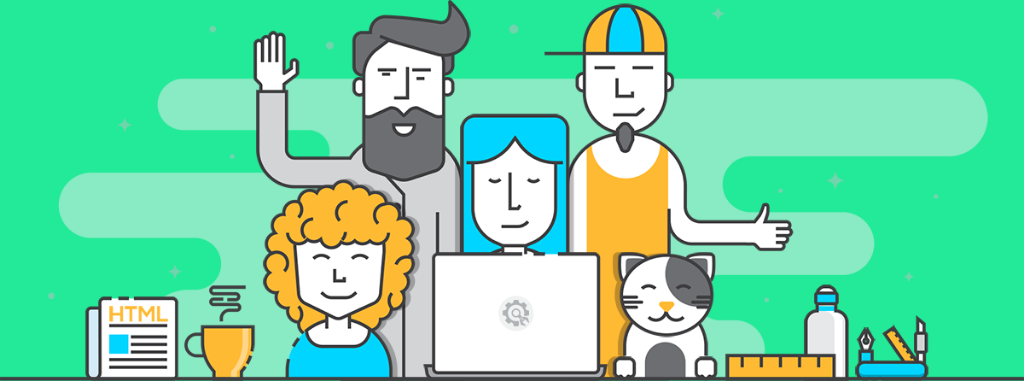Reply to the question below using a single word or brief phrase:
What is the purpose of the heading above the group?

To notify users of an upgrade